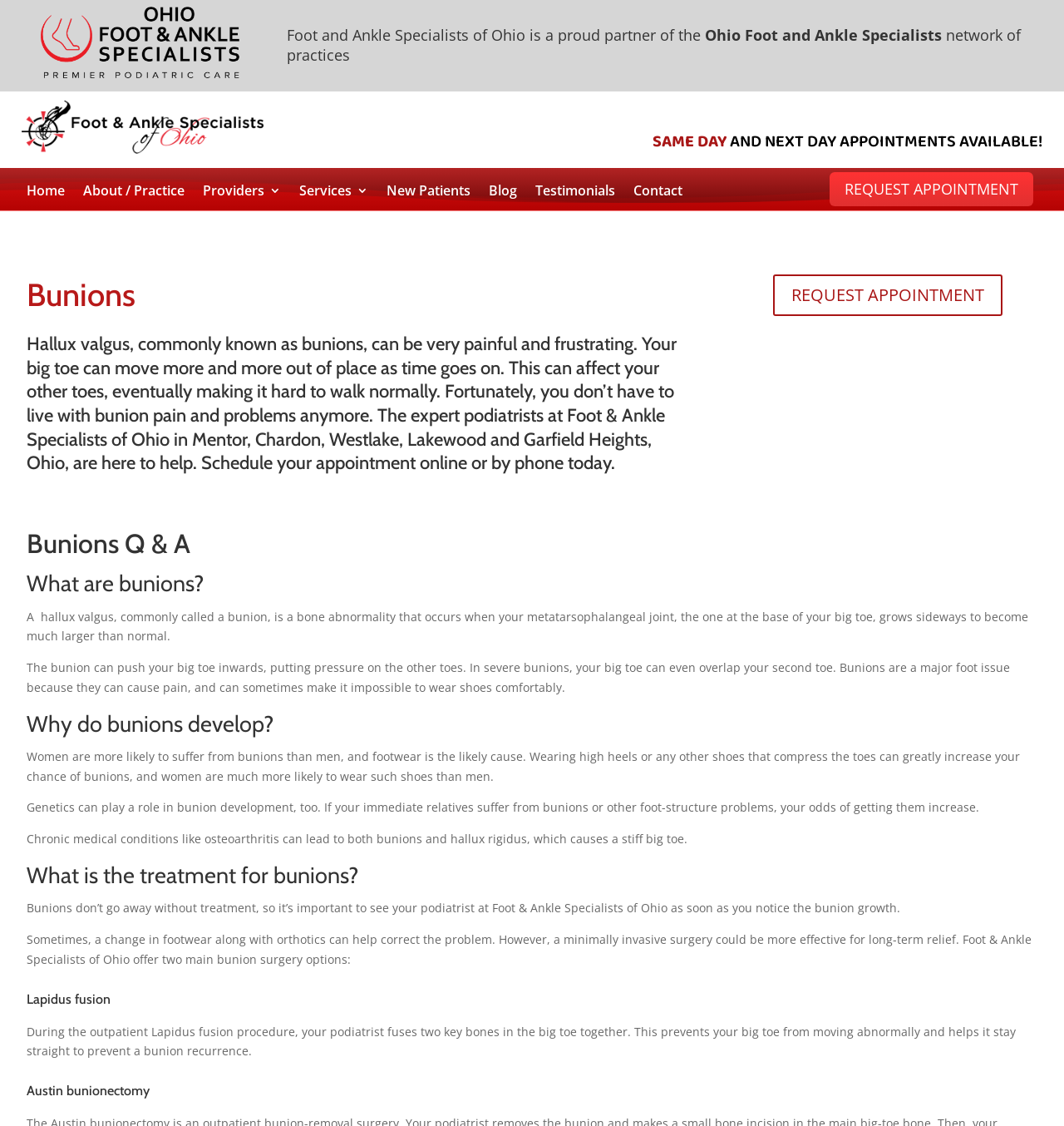Find the bounding box coordinates of the element you need to click on to perform this action: 'Click the 'Home' link'. The coordinates should be represented by four float values between 0 and 1, in the format [left, top, right, bottom].

[0.025, 0.164, 0.061, 0.18]